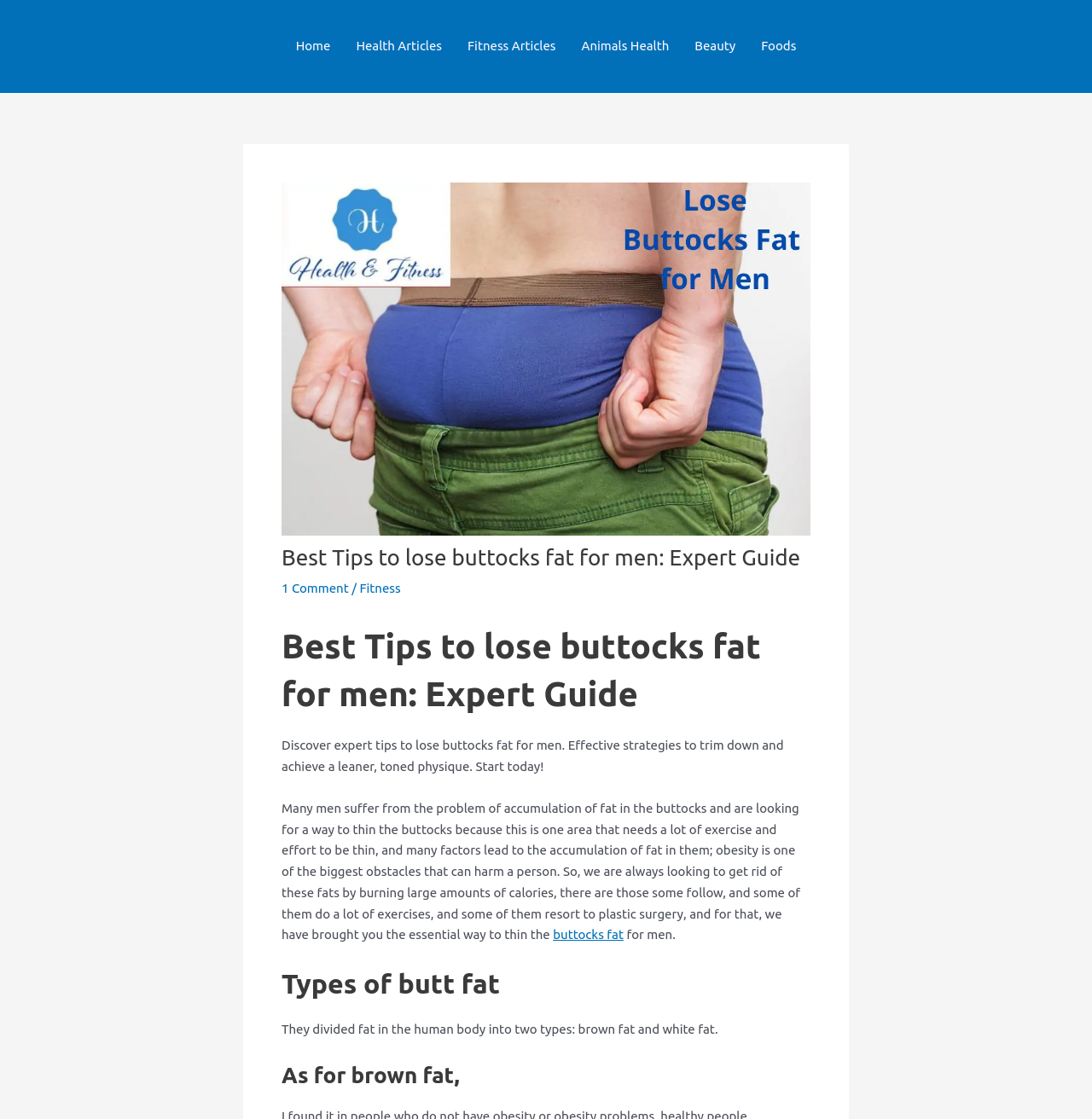Using a single word or phrase, answer the following question: 
What is the category of the article?

Fitness